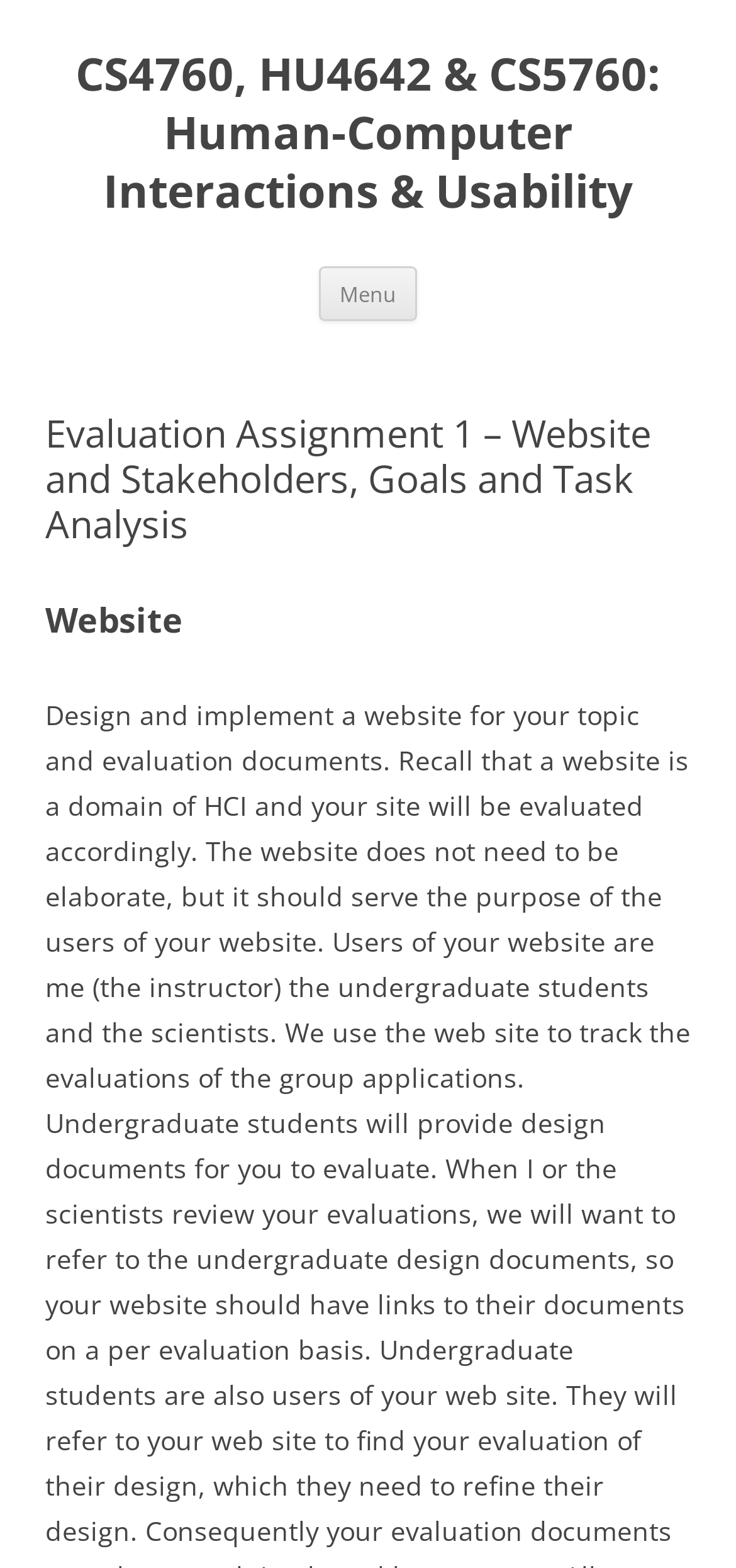Determine the bounding box of the UI element mentioned here: "Menu". The coordinates must be in the format [left, top, right, bottom] with values ranging from 0 to 1.

[0.433, 0.169, 0.567, 0.205]